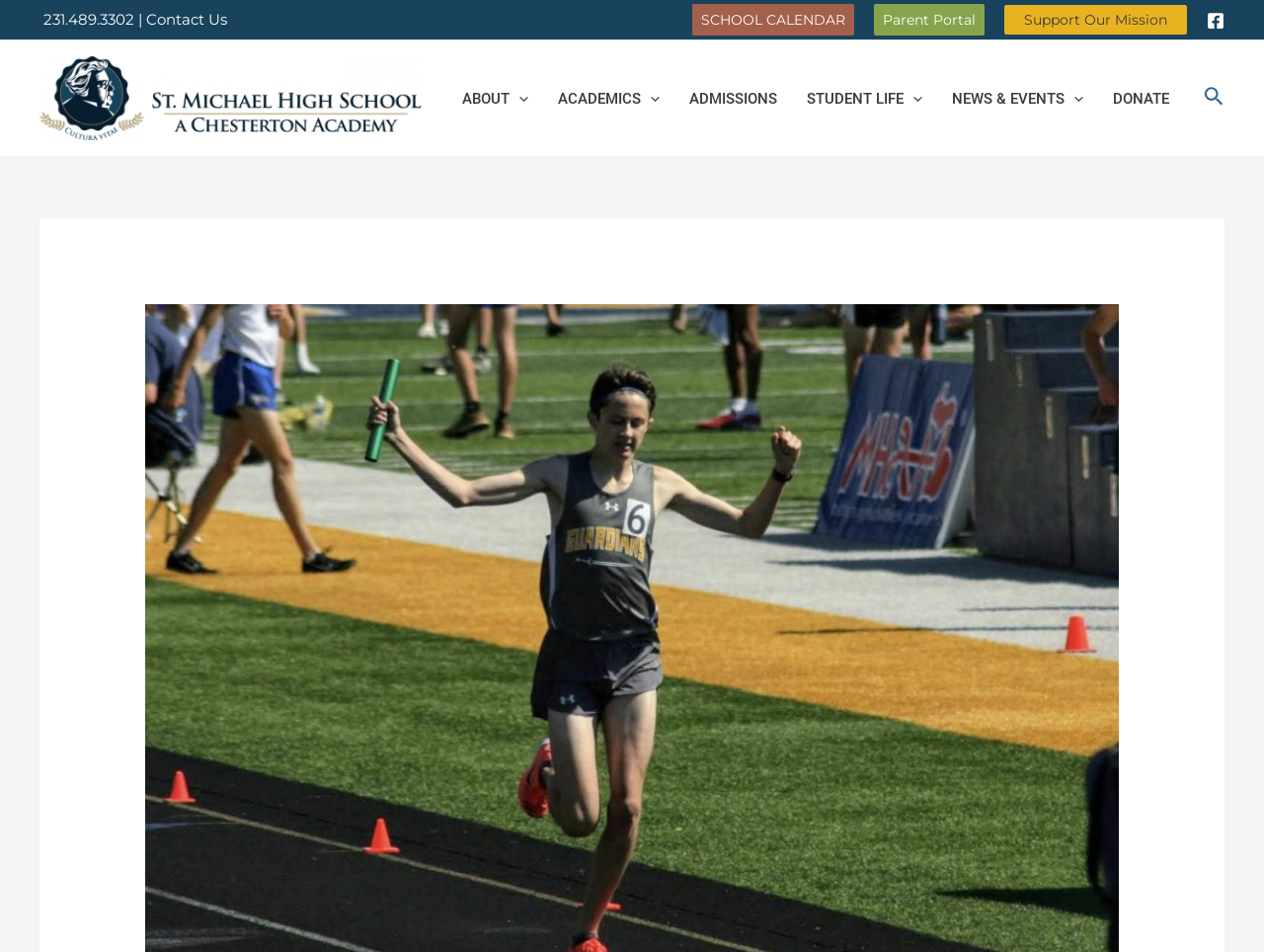Identify the coordinates of the bounding box for the element described below: "About". Return the coordinates as four float numbers between 0 and 1: [left, top, right, bottom].

[0.354, 0.067, 0.43, 0.14]